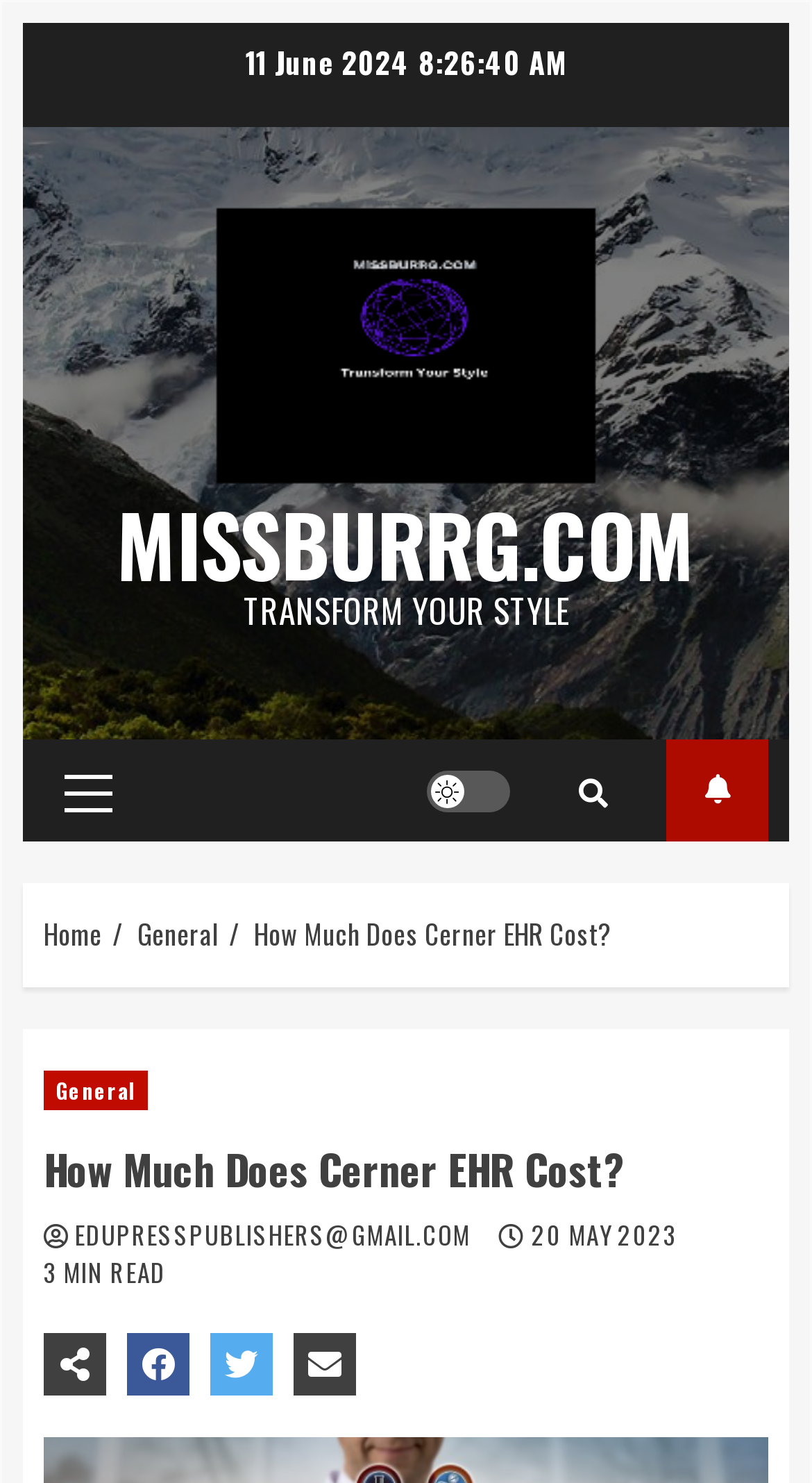Illustrate the webpage with a detailed description.

The webpage appears to be a blog post or article about Electronic Health Records (EHRs) and their cost, specifically focusing on Cerner EHR. 

At the top of the page, there is a link to skip to the content, followed by the date "11 June 2024" and a prominent advertisement or promotional link "Transform Your Style" with an accompanying image. 

Below this, there is a navigation menu with a primary menu link and a breadcrumbs navigation section, which shows the current page's location within the website's hierarchy. The breadcrumbs section includes links to the home page, a general category, and the current page, "How Much Does Cerner EHR Cost?".

The main content of the page is headed by a title "How Much Does Cerner EHR Cost?" and includes several links and icons, such as social media sharing buttons and an email address. There is also a publication date "20 MAY 2023" and an estimated reading time "3 MIN READ" indicated. 

On the right side of the page, there are several links, including a subscribe button, a light/dark mode toggle, and a search icon.